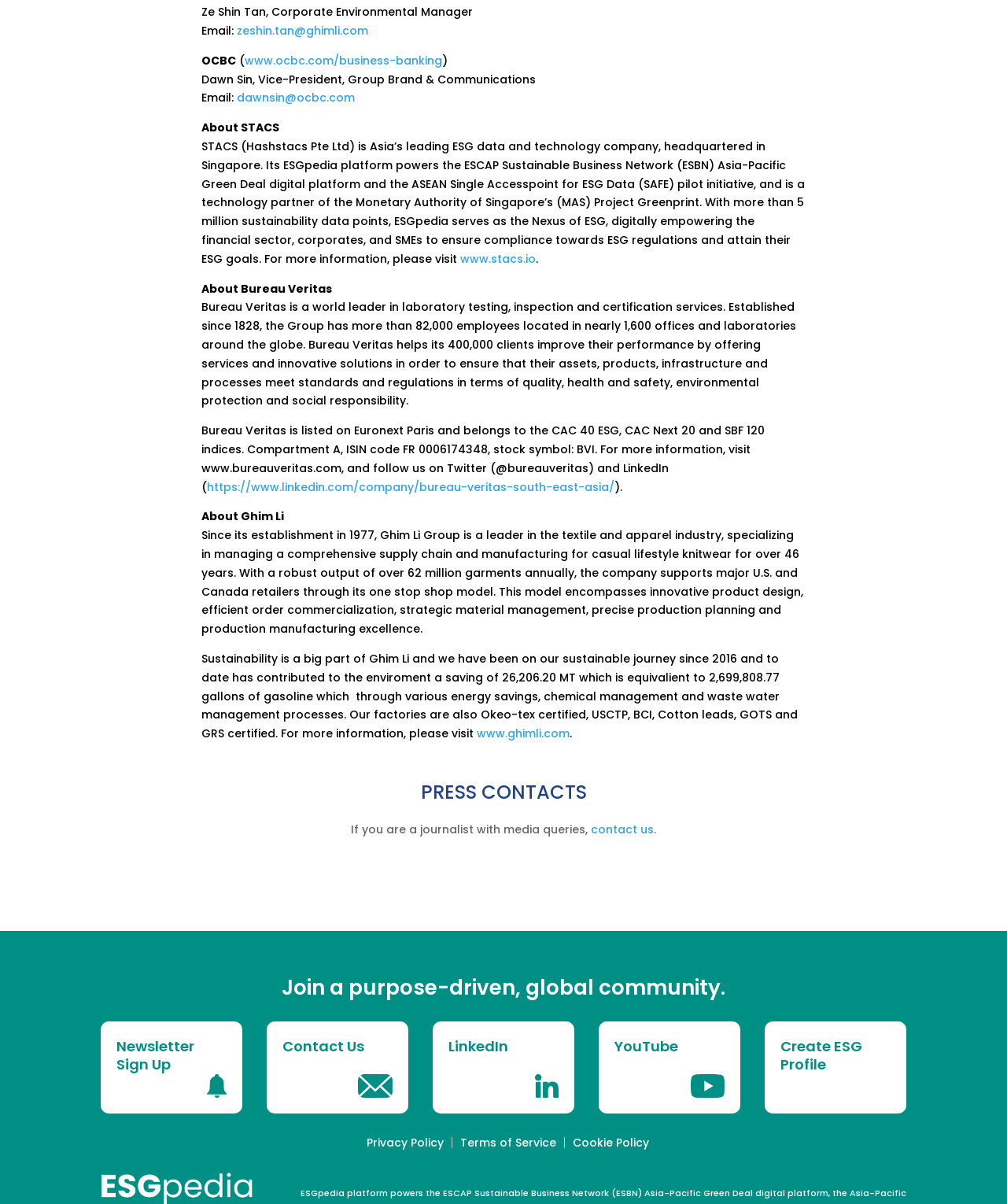Find the bounding box coordinates for the UI element that matches this description: "Manila Bulletin Publishing Corporation".

[0.586, 0.711, 0.738, 0.719]